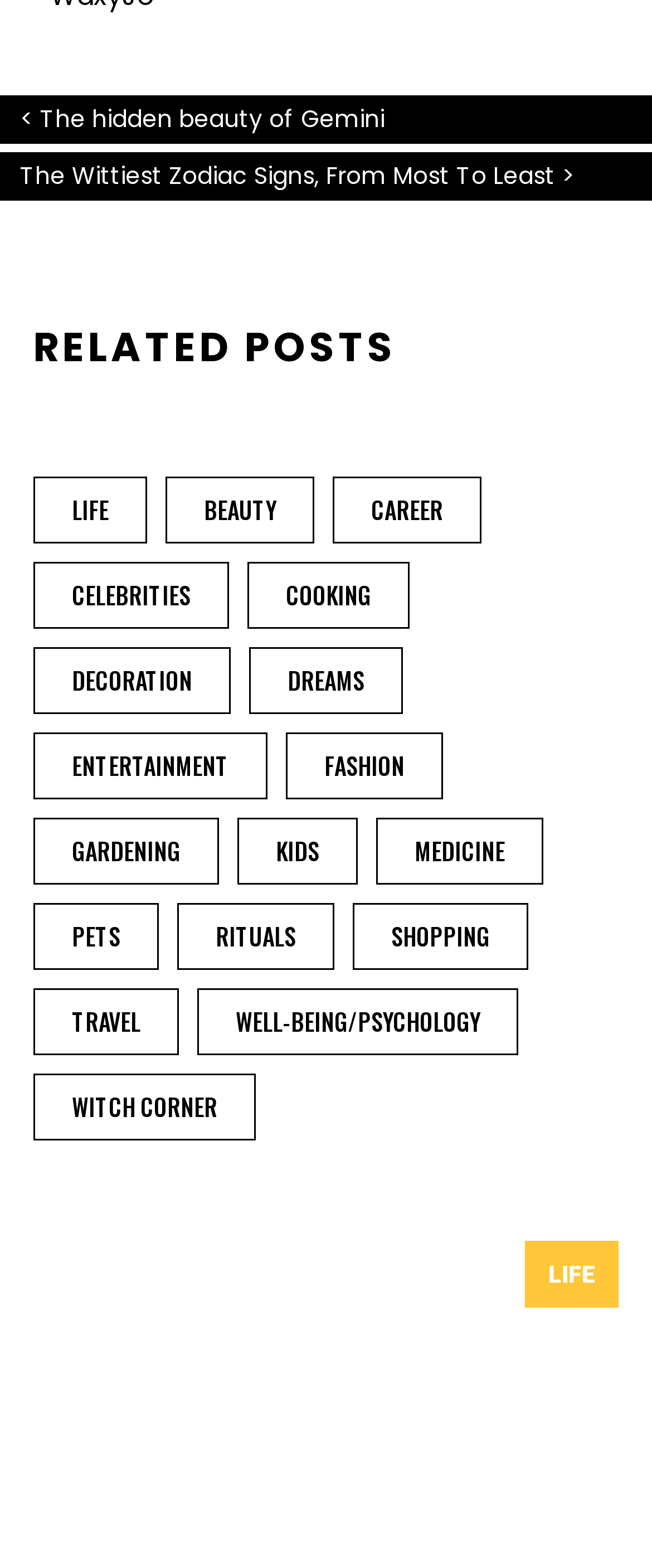Locate the bounding box coordinates of the clickable area needed to fulfill the instruction: "View posts related to LIFE".

[0.051, 0.304, 0.226, 0.346]